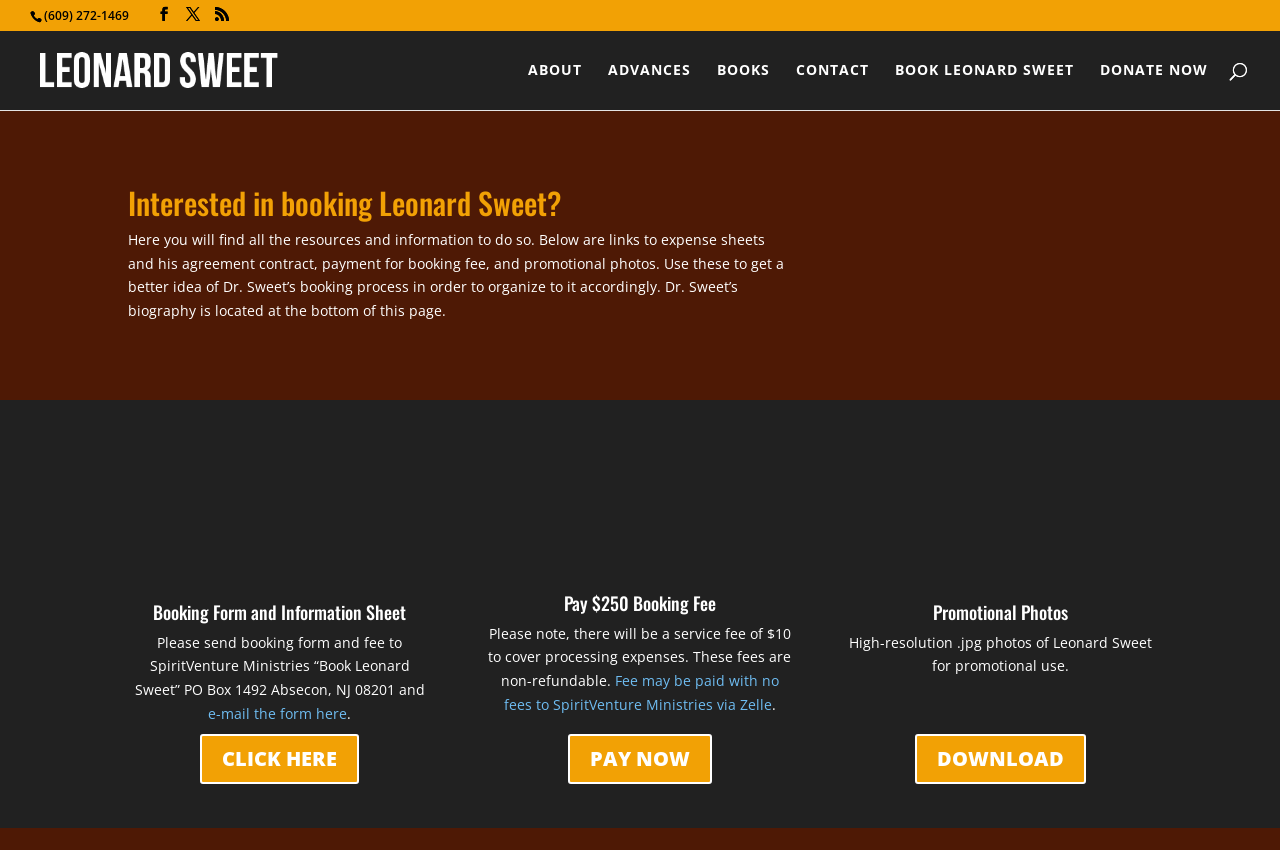Locate the bounding box coordinates of the area to click to fulfill this instruction: "Download promotional photos". The bounding box should be presented as four float numbers between 0 and 1, in the order [left, top, right, bottom].

[0.715, 0.863, 0.848, 0.922]